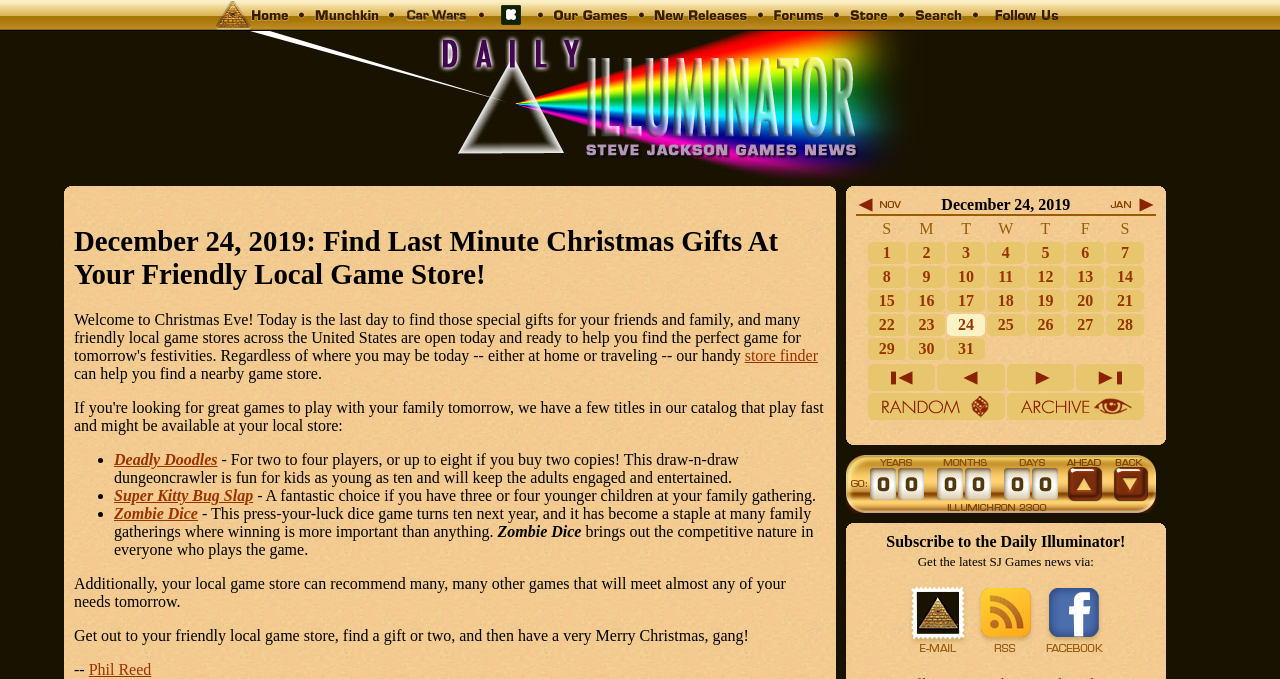What is the name of the author of the 'Daily Illuminator' article?
Please provide a single word or phrase as the answer based on the screenshot.

Phil Reed